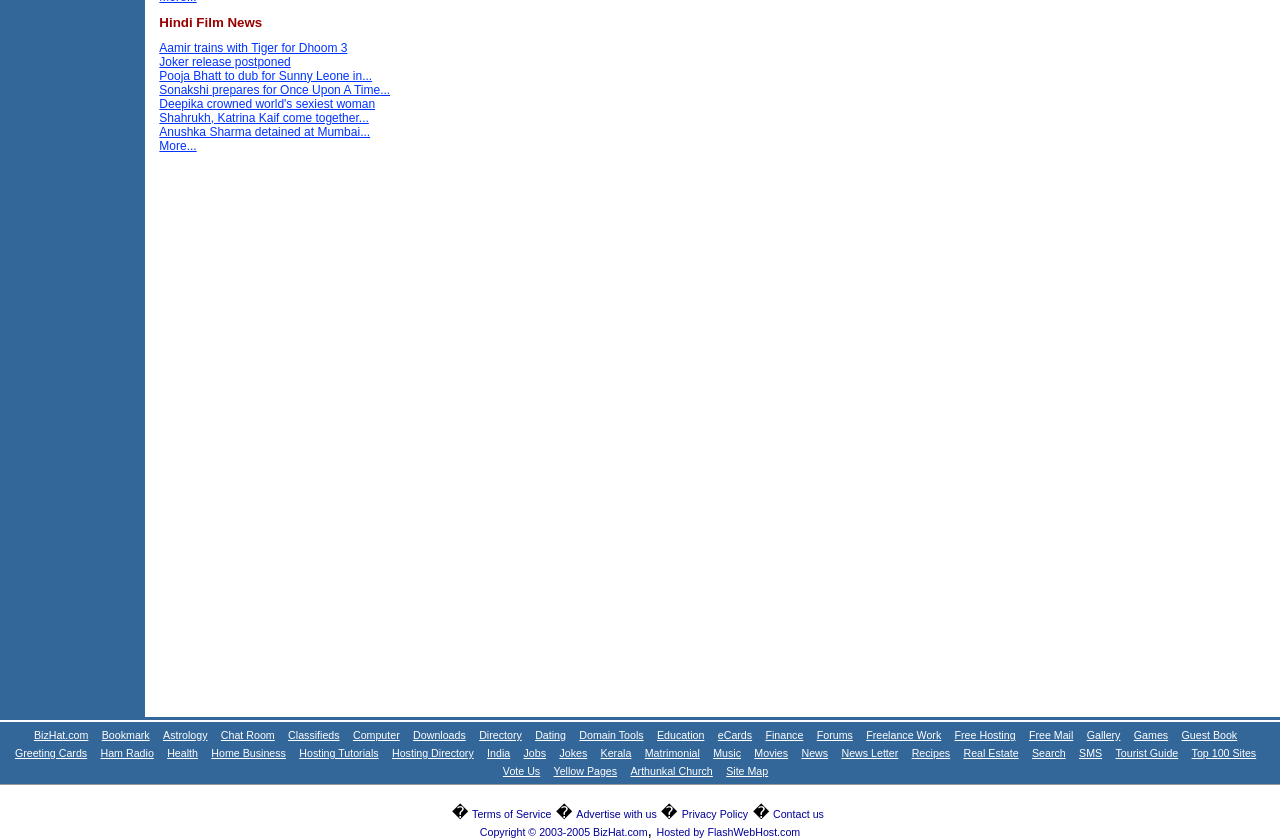Provide the bounding box coordinates for the UI element that is described by this text: "Contact us". The coordinates should be in the form of four float numbers between 0 and 1: [left, top, right, bottom].

[0.604, 0.962, 0.644, 0.976]